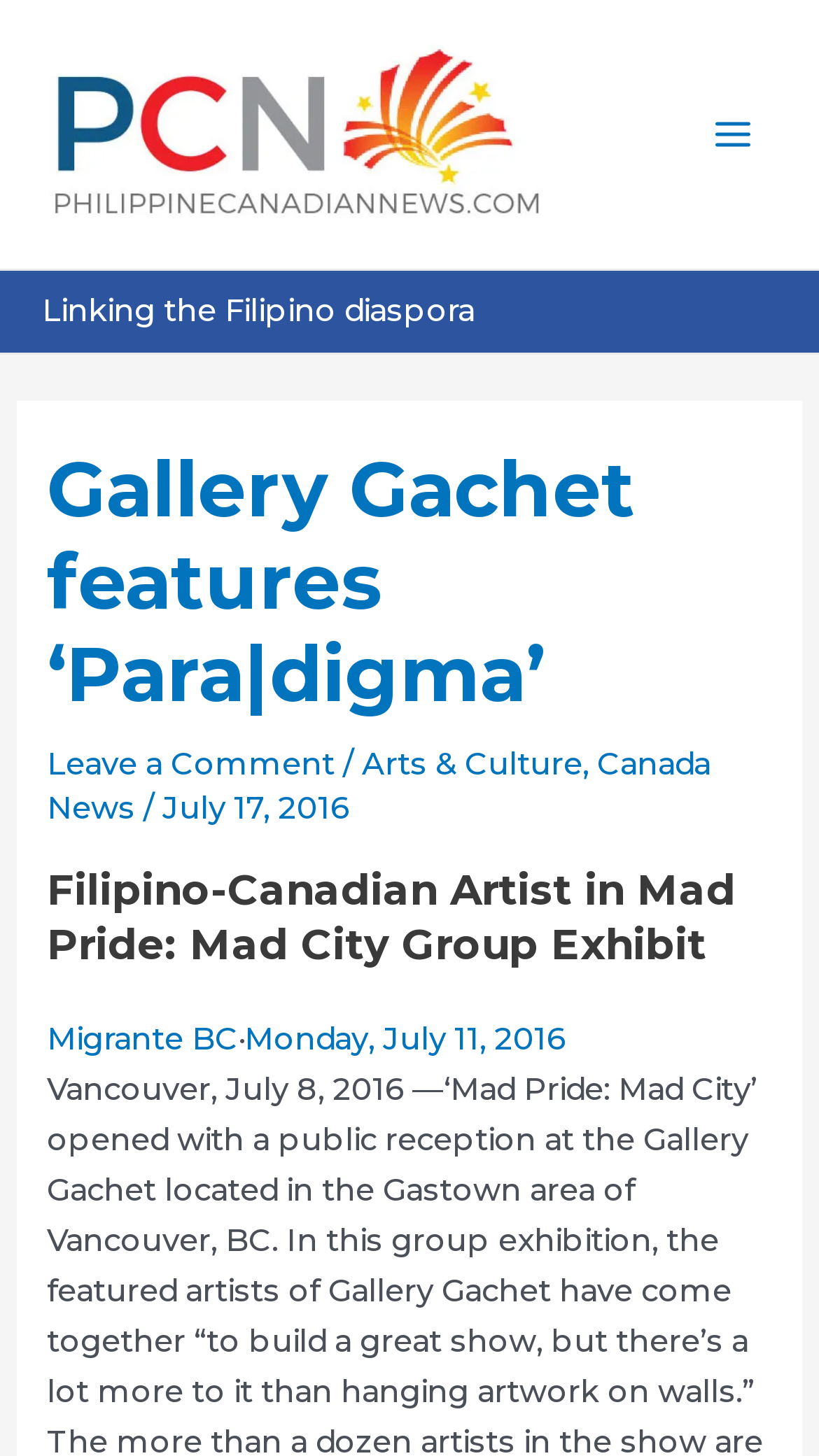What is the name of the news website?
Look at the screenshot and give a one-word or phrase answer.

Philippine Canadian News